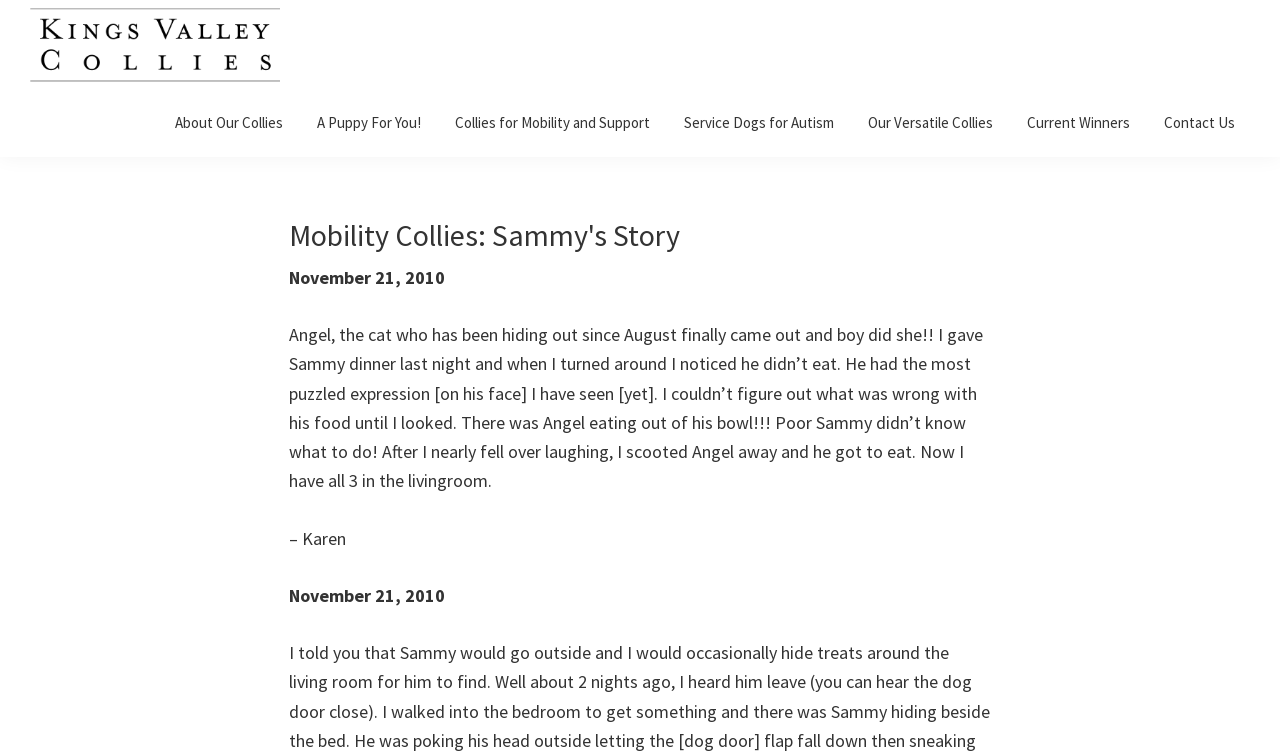From the details in the image, provide a thorough response to the question: Who is the author of the story?

I found the author of the story by looking at the static text element with the text '-- Karen' which suggests that Karen is the author of the story.